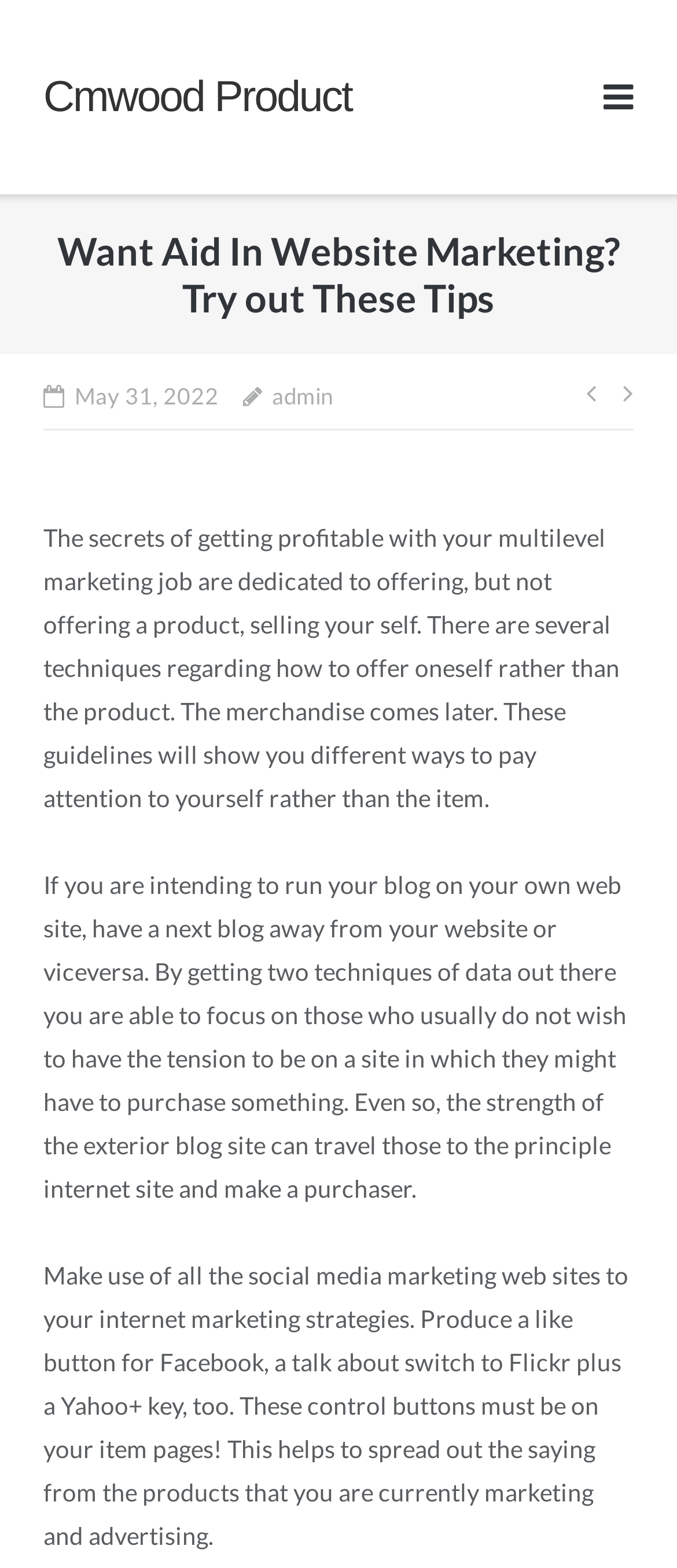Provide the bounding box coordinates, formatted as (top-left x, top-left y, bottom-right x, bottom-right y), with all values being floating point numbers between 0 and 1. Identify the bounding box of the UI element that matches the description: admin

[0.402, 0.239, 0.492, 0.267]